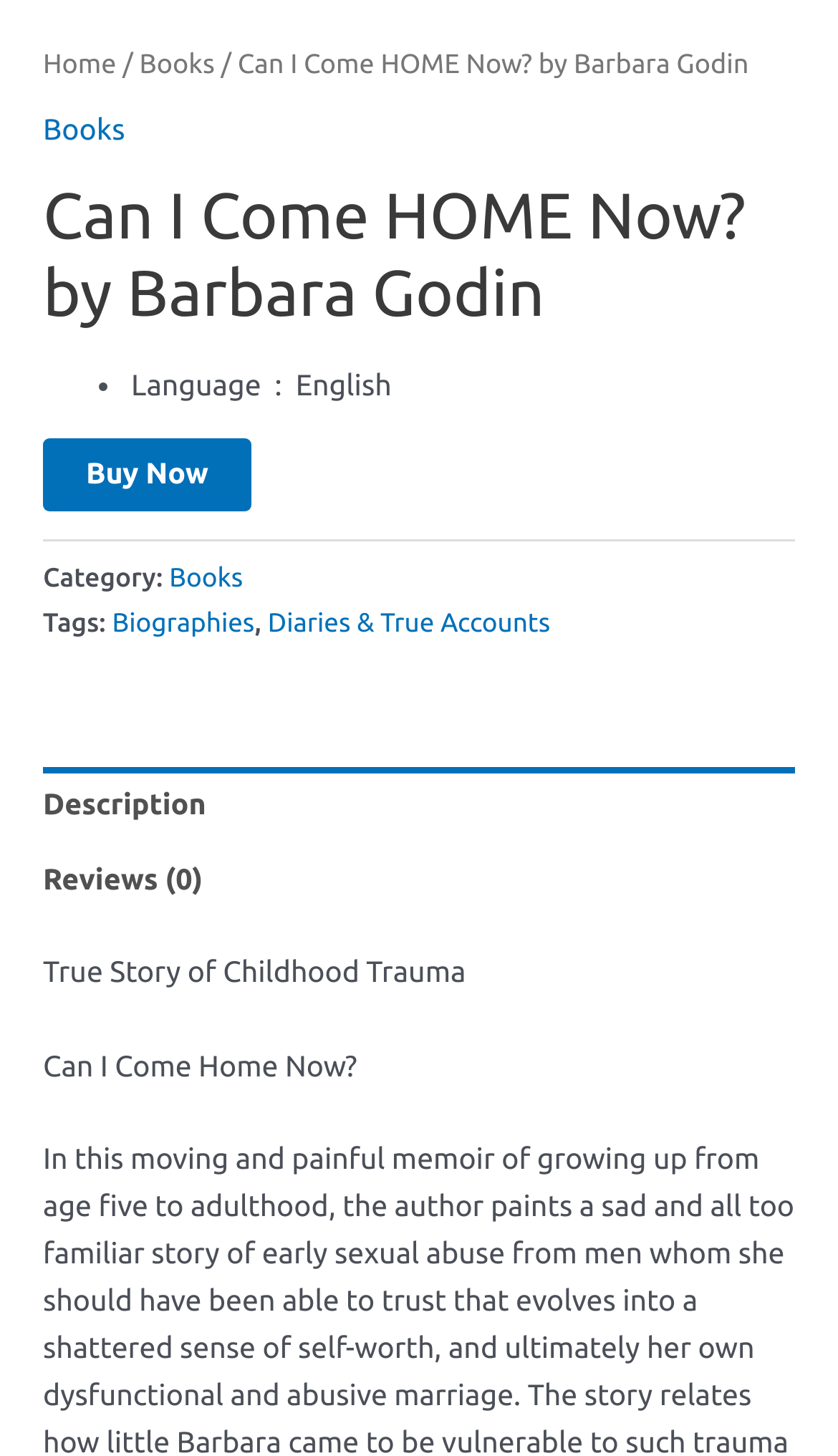Could you specify the bounding box coordinates for the clickable section to complete the following instruction: "Click on the 'Reviews (0)' tab"?

[0.051, 0.579, 0.949, 0.632]